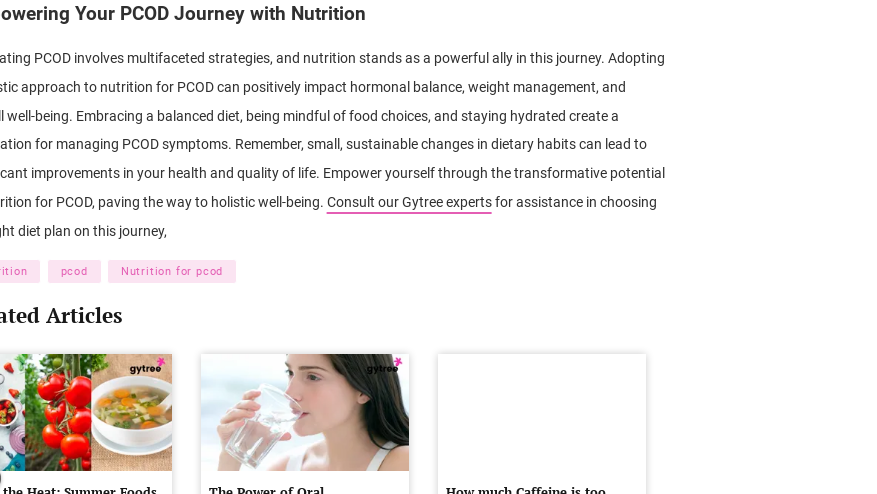What is the role of nutrition in managing PCOD?
Based on the visual content, answer with a single word or a brief phrase.

Crucial